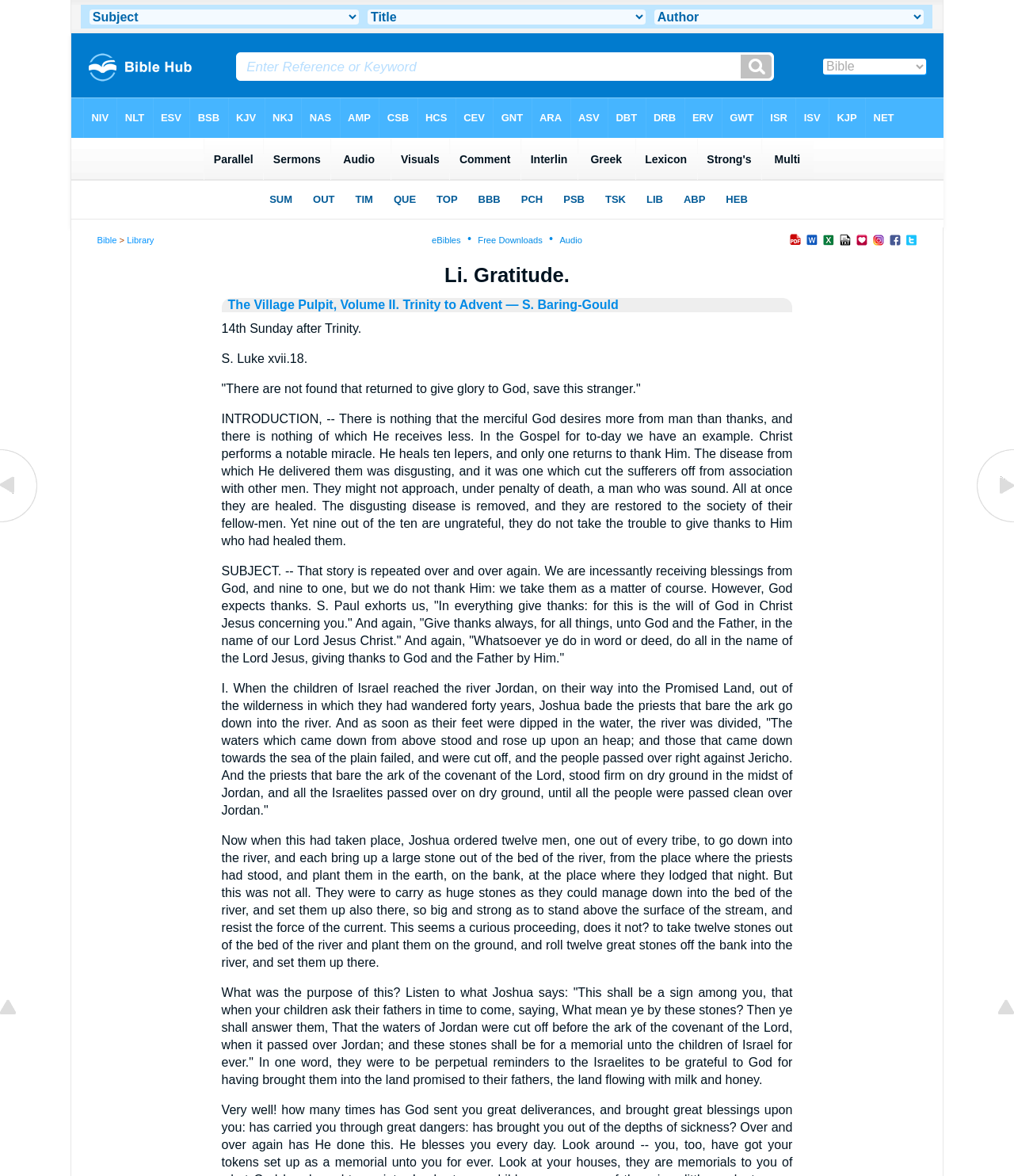Please determine the bounding box coordinates for the element that should be clicked to follow these instructions: "Click on 'The Village Pulpit, Volume II. Trinity to Advent'".

[0.225, 0.253, 0.495, 0.265]